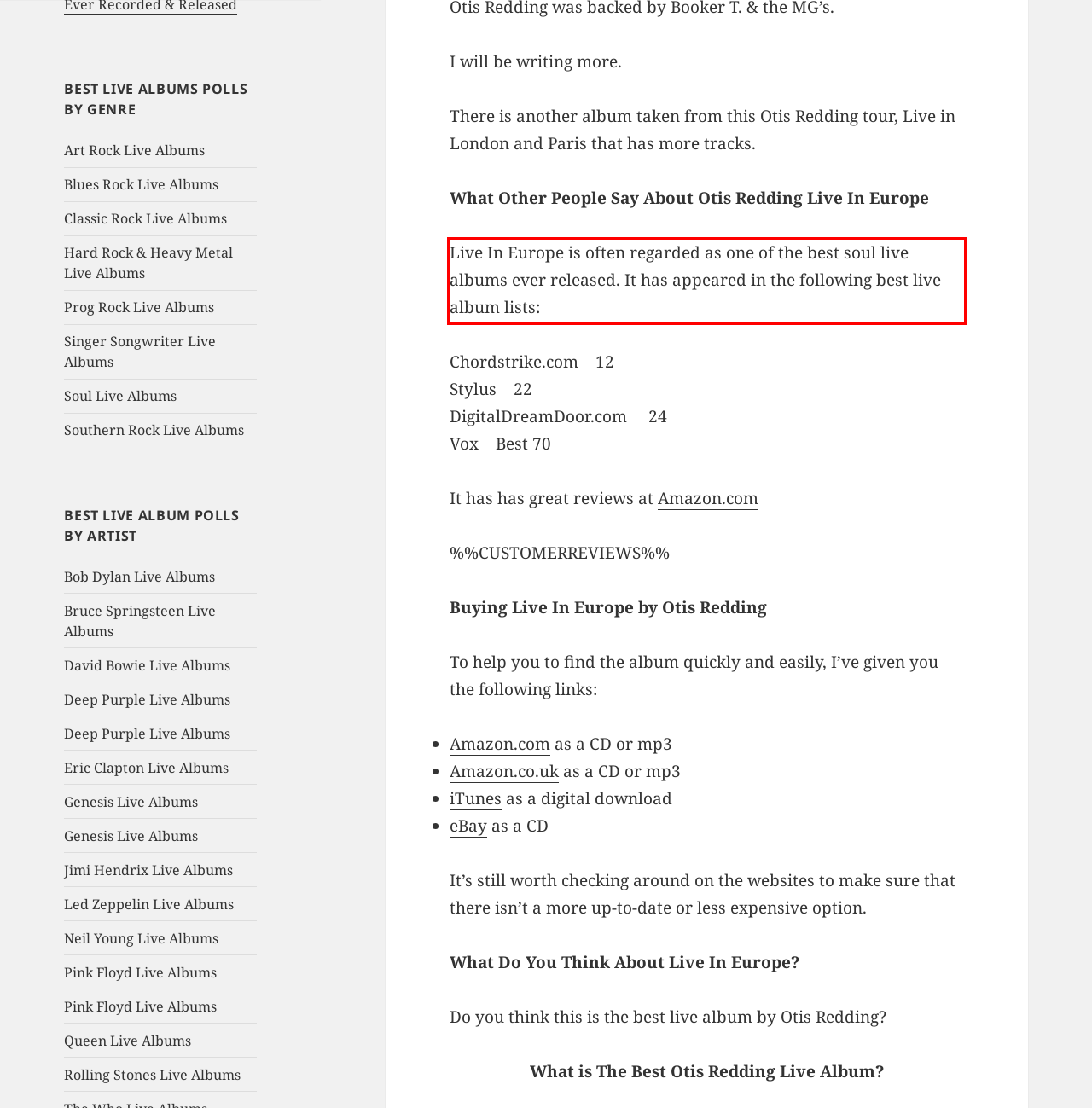You have a webpage screenshot with a red rectangle surrounding a UI element. Extract the text content from within this red bounding box.

Live In Europe is often regarded as one of the best soul live albums ever released. It has appeared in the following best live album lists: